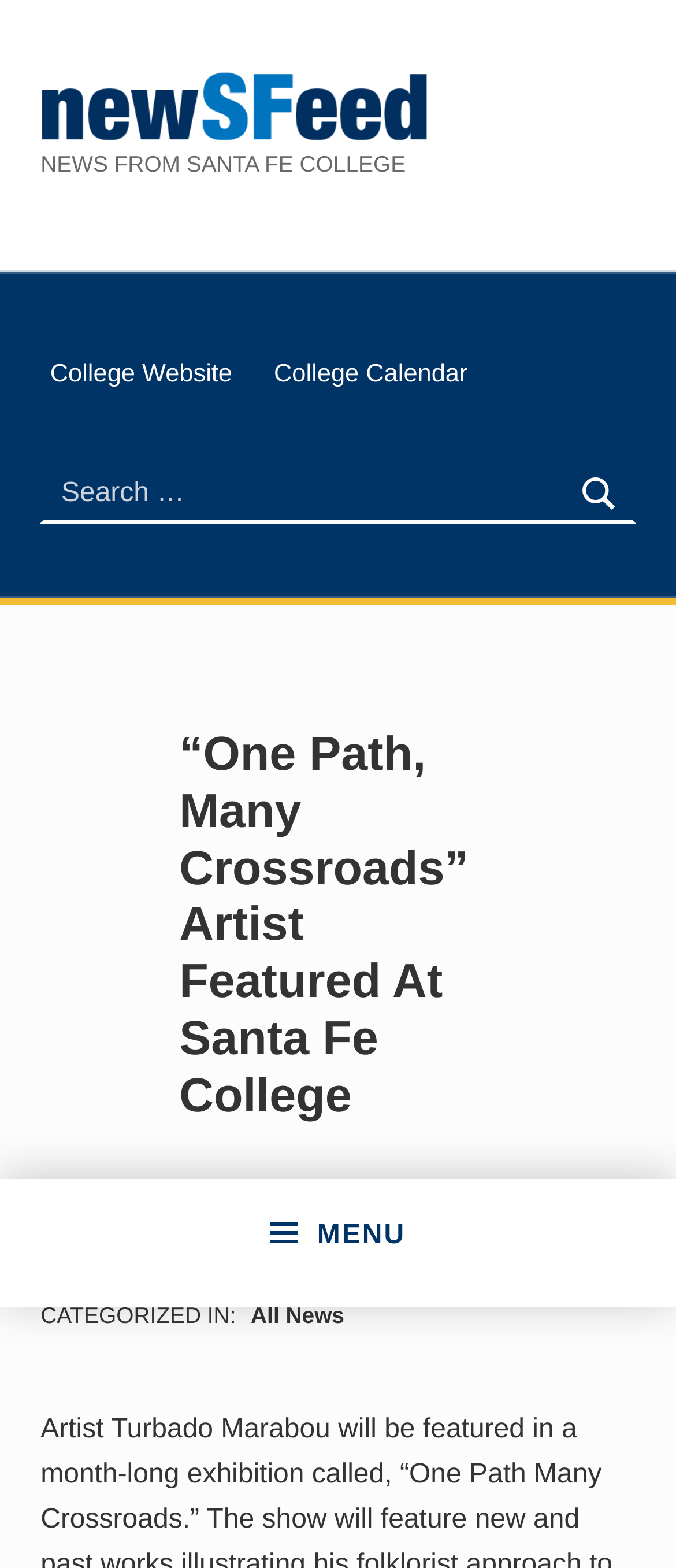Please identify the coordinates of the bounding box that should be clicked to fulfill this instruction: "View all news".

[0.371, 0.831, 0.509, 0.847]